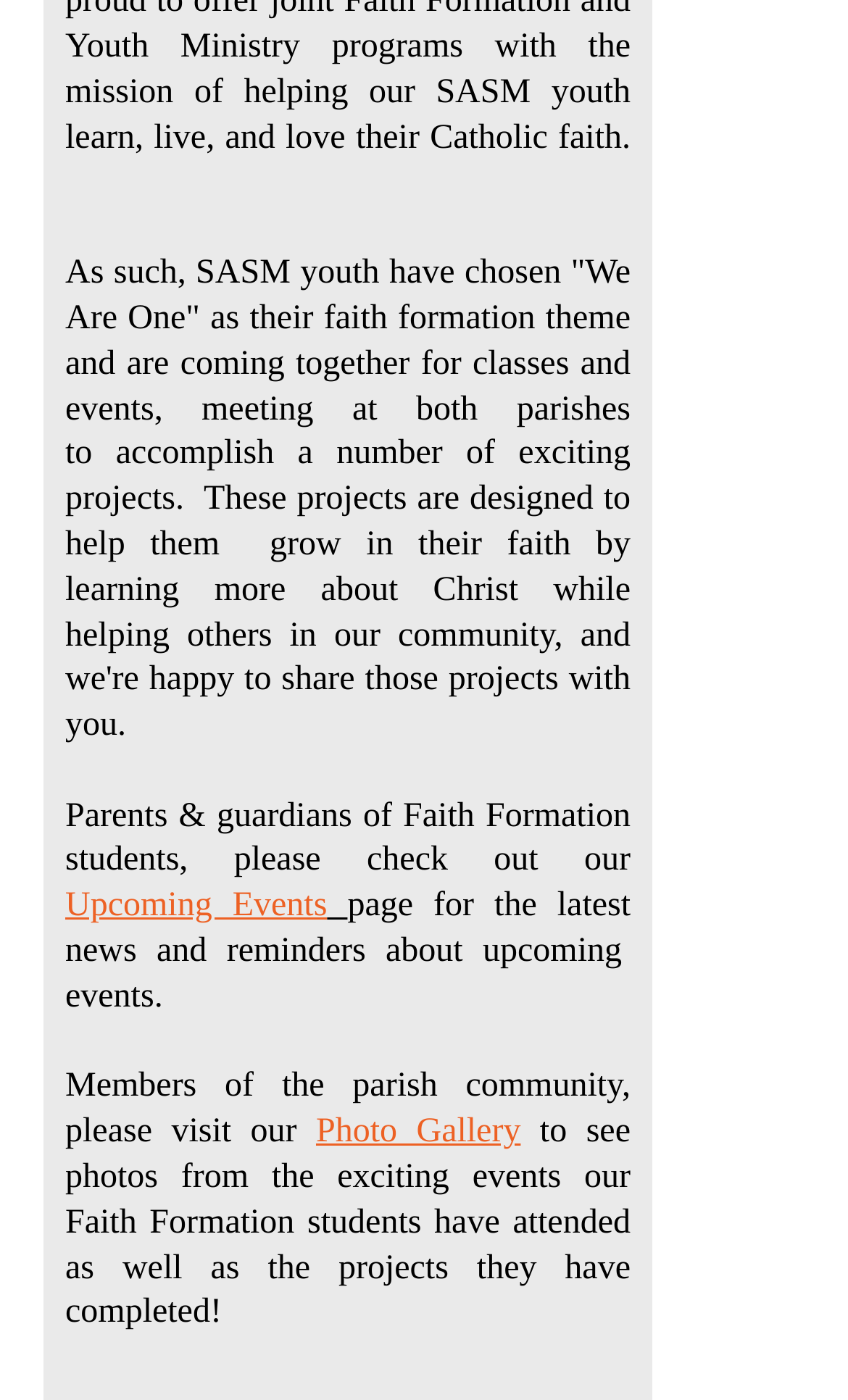Provide the bounding box coordinates of the HTML element described as: "Upcoming Events". The bounding box coordinates should be four float numbers between 0 and 1, i.e., [left, top, right, bottom].

[0.077, 0.634, 0.41, 0.66]